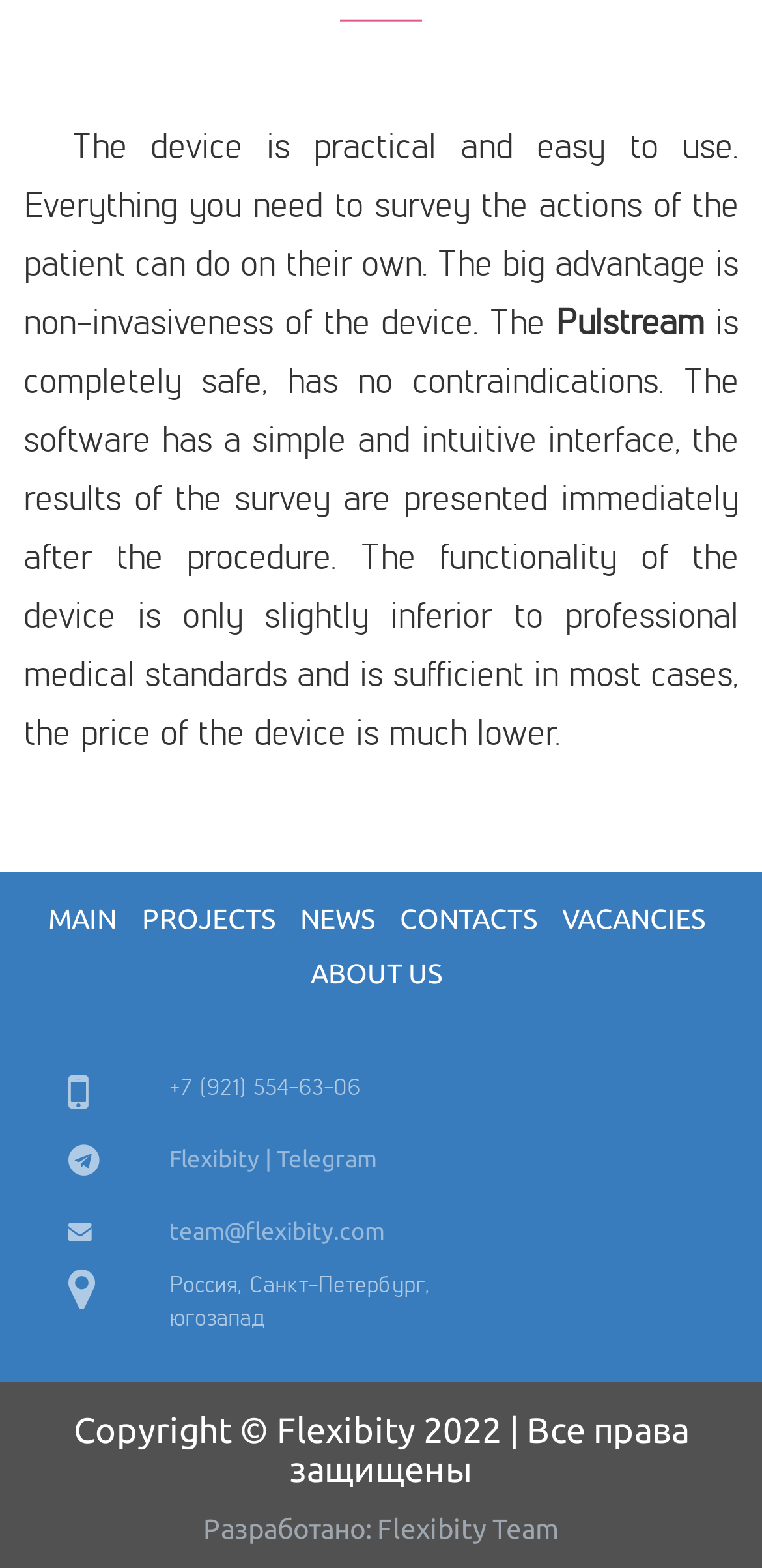Specify the bounding box coordinates of the element's area that should be clicked to execute the given instruction: "go to main page". The coordinates should be four float numbers between 0 and 1, i.e., [left, top, right, bottom].

[0.063, 0.569, 0.153, 0.603]